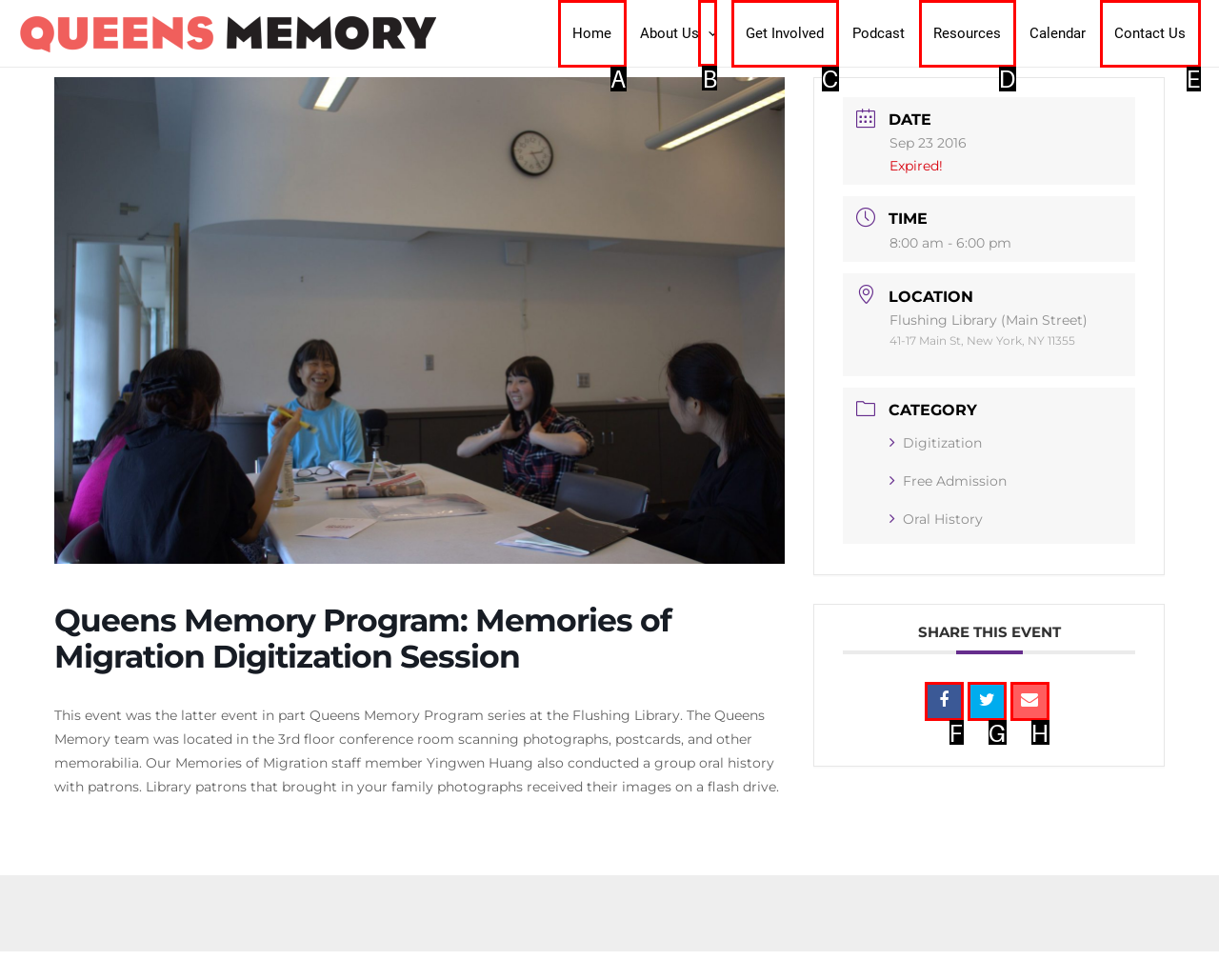Given the task: Toggle the 'About Us' menu, tell me which HTML element to click on.
Answer with the letter of the correct option from the given choices.

B